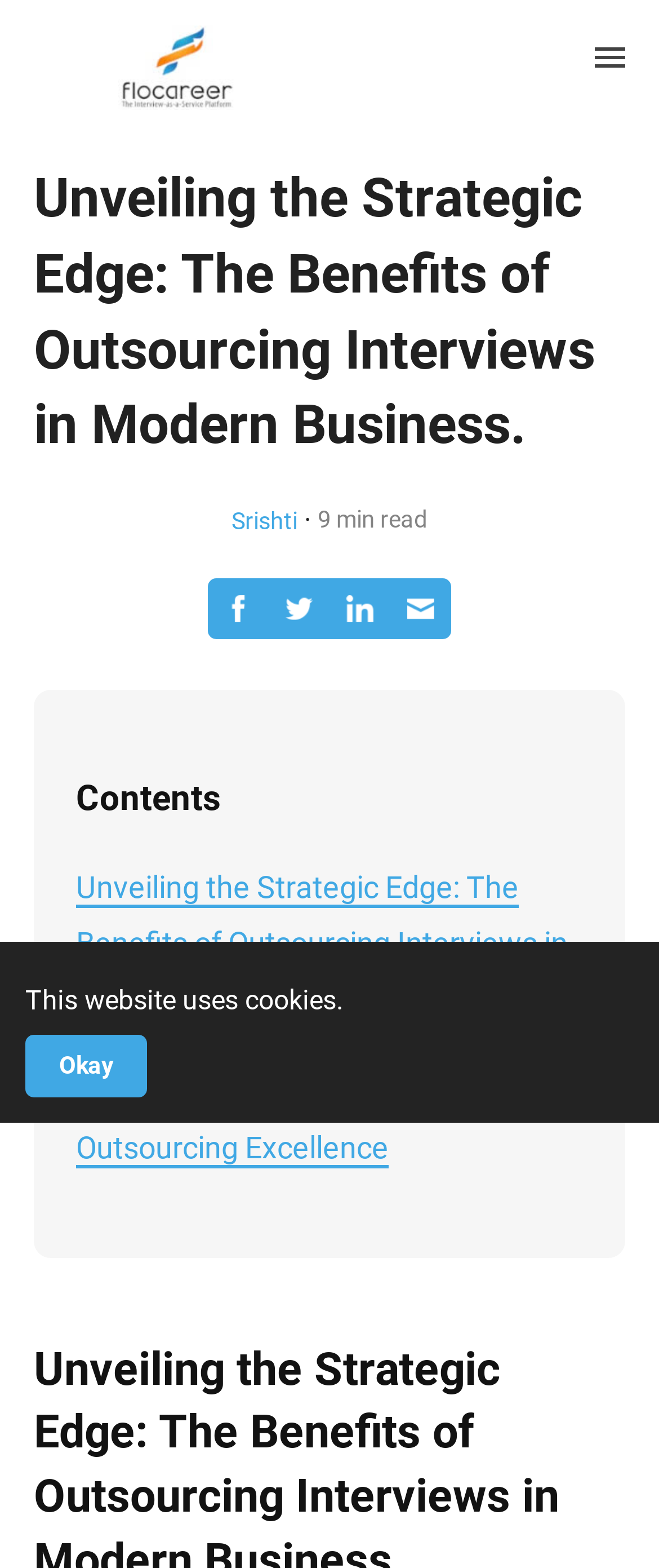Give a complete and precise description of the webpage's appearance.

The webpage appears to be an article or blog post titled "Unveiling the Strategic Edge: The Benefits of Outsourcing Interviews in Modern Business." At the top of the page, there is a notification bar with a static text "This website uses cookies" and a button "Okay" to the right of it. Below the notification bar, there is a header section with a link to "FloCareer" accompanied by an image of the FloCareer logo. To the right of the logo, there are two links: "Register" and "Schedule a Demo", with the latter having a button with the same text.

The main content of the page starts with a heading that matches the title of the page. Below the heading, there is a section with a link to the author's name, "Srishti", followed by a separator and a text indicating the reading time, "9 min read". To the right of the author's name, there are four social media sharing links with corresponding images: Facebook, Twitter, LinkedIn, and email.

Further down the page, there is a table of contents section with a heading "Contents" and two links to sections within the article: "Unveiling the Strategic Edge: The Benefits of Outsourcing Interviews in Modern Business" and "Elevating Recruitment Through Outsourcing Excellence".